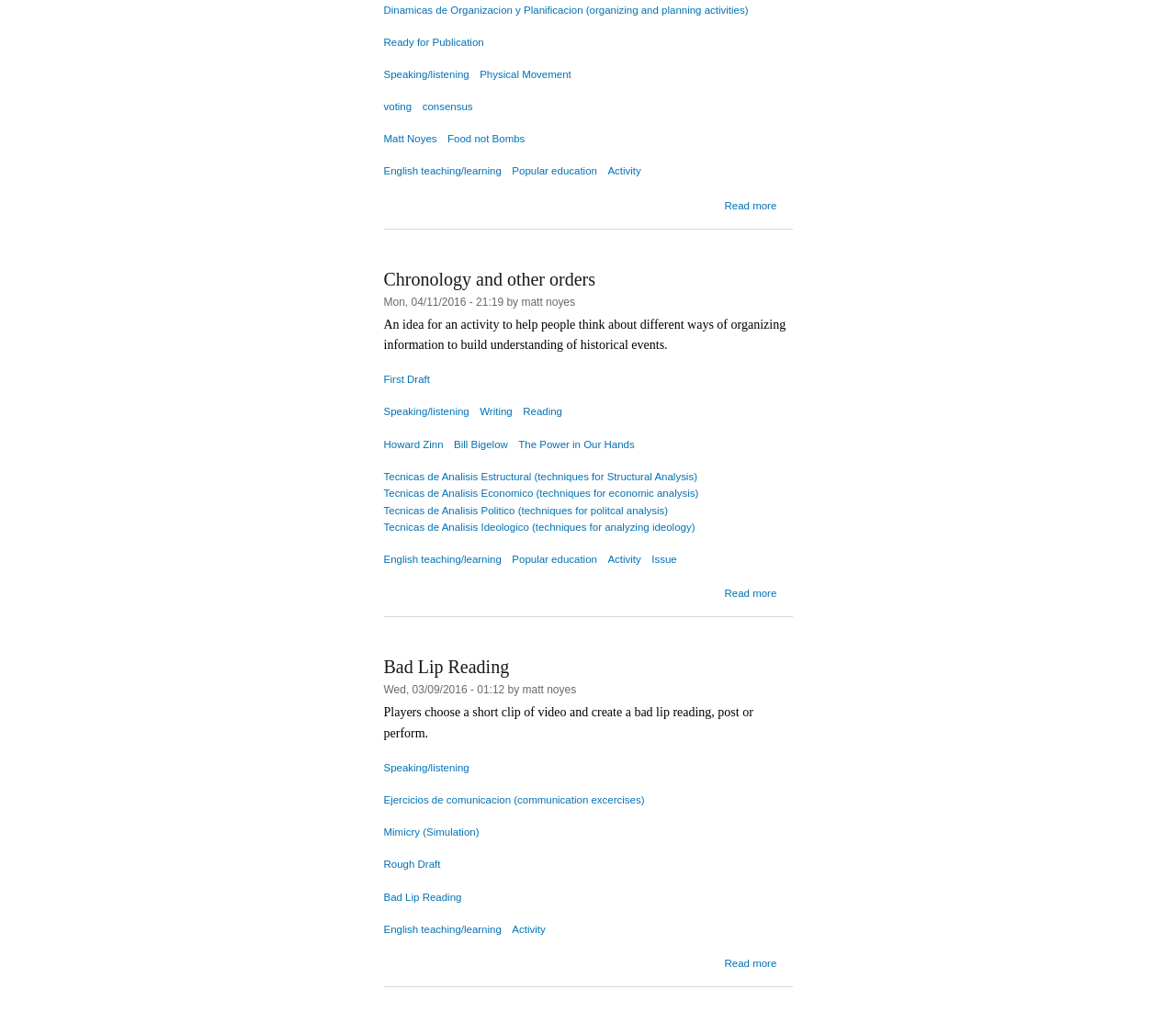Please specify the bounding box coordinates in the format (top-left x, top-left y, bottom-right x, bottom-right y), with values ranging from 0 to 1. Identify the bounding box for the UI component described as follows: Ready for Publication

[0.326, 0.036, 0.411, 0.047]